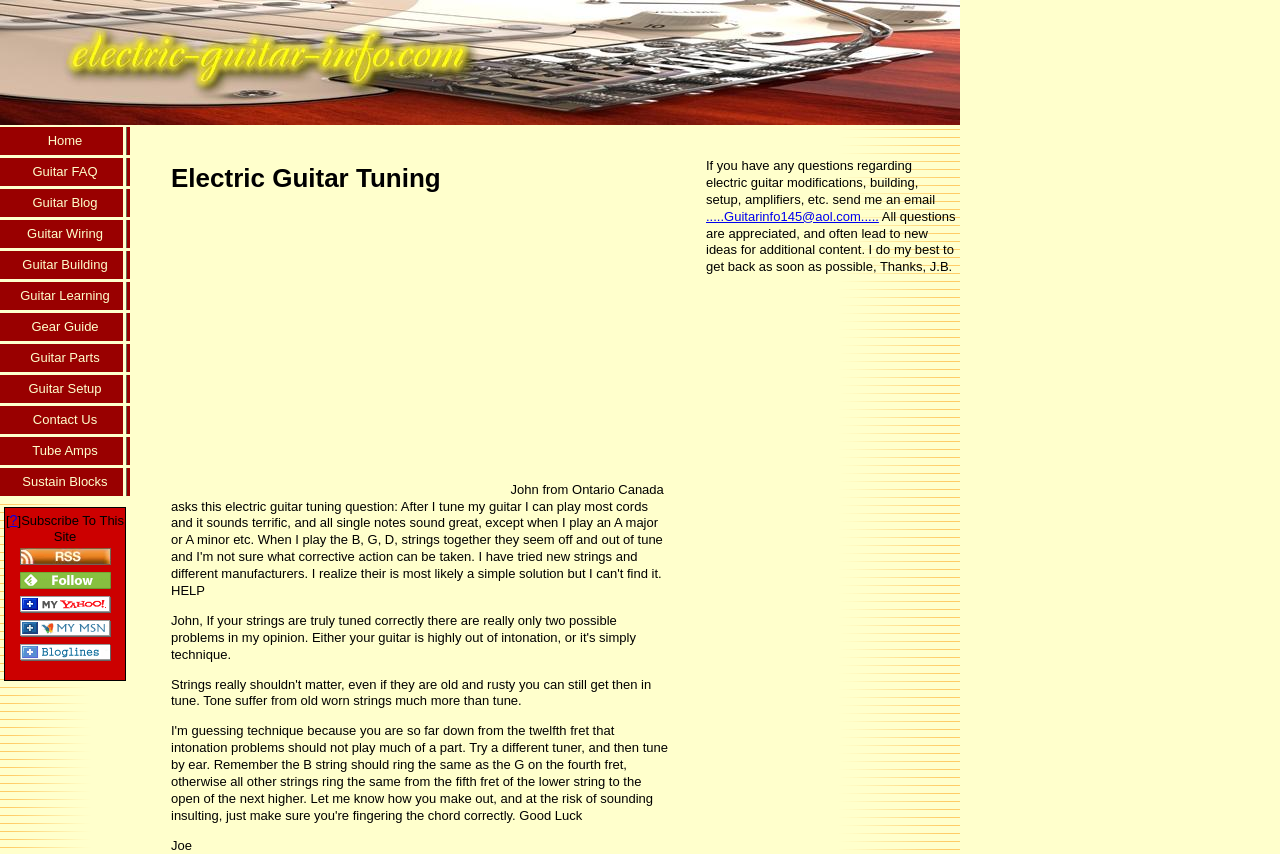Identify the bounding box coordinates of the area that should be clicked in order to complete the given instruction: "Click on NEWS FROM HAVANA". The bounding box coordinates should be four float numbers between 0 and 1, i.e., [left, top, right, bottom].

None